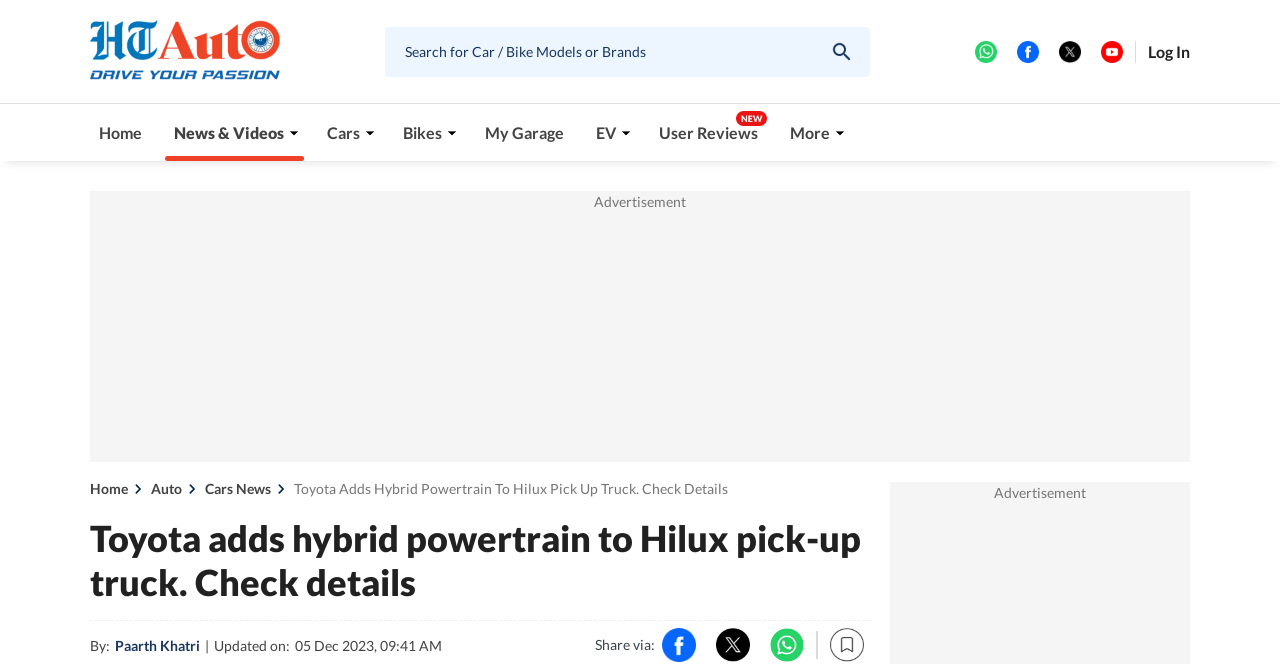Highlight the bounding box coordinates of the element you need to click to perform the following instruction: "Read Toyota adds hybrid powertrain to Hilux pick-up truck news."

[0.07, 0.777, 0.68, 0.91]